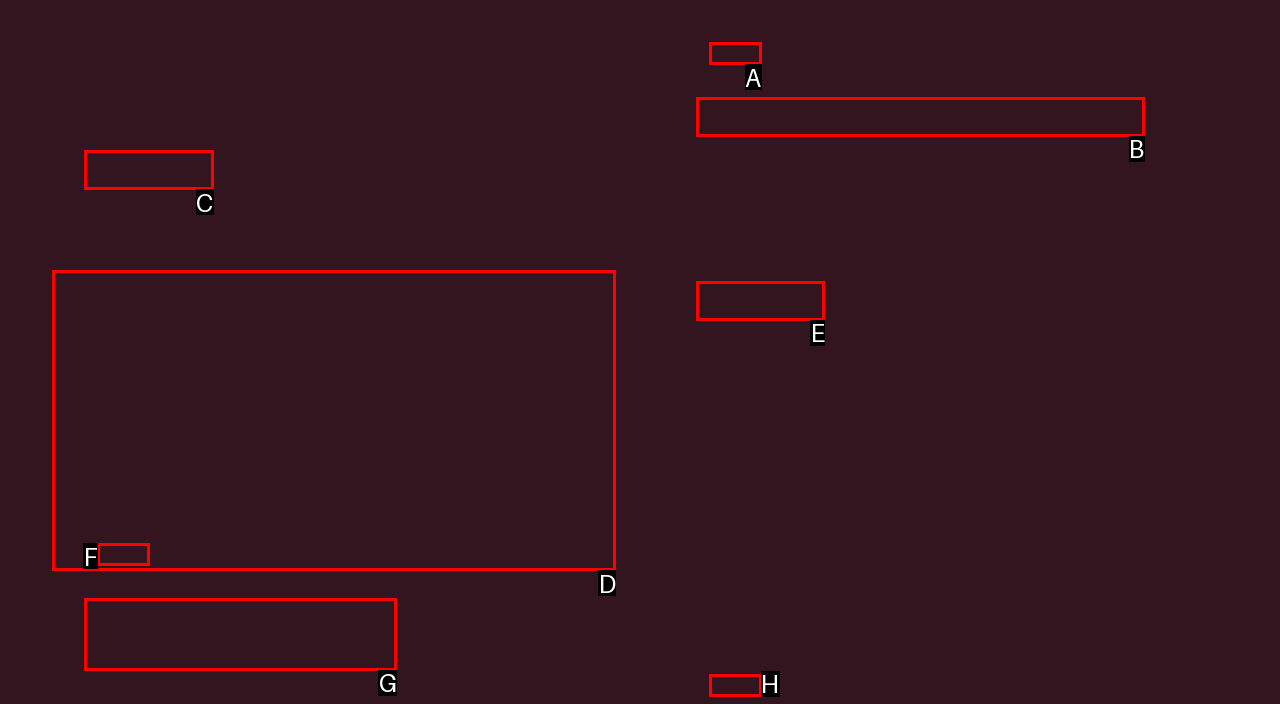Identify the HTML element that corresponds to the description: Shameless Plug and Endorsement Provide the letter of the correct option directly.

G